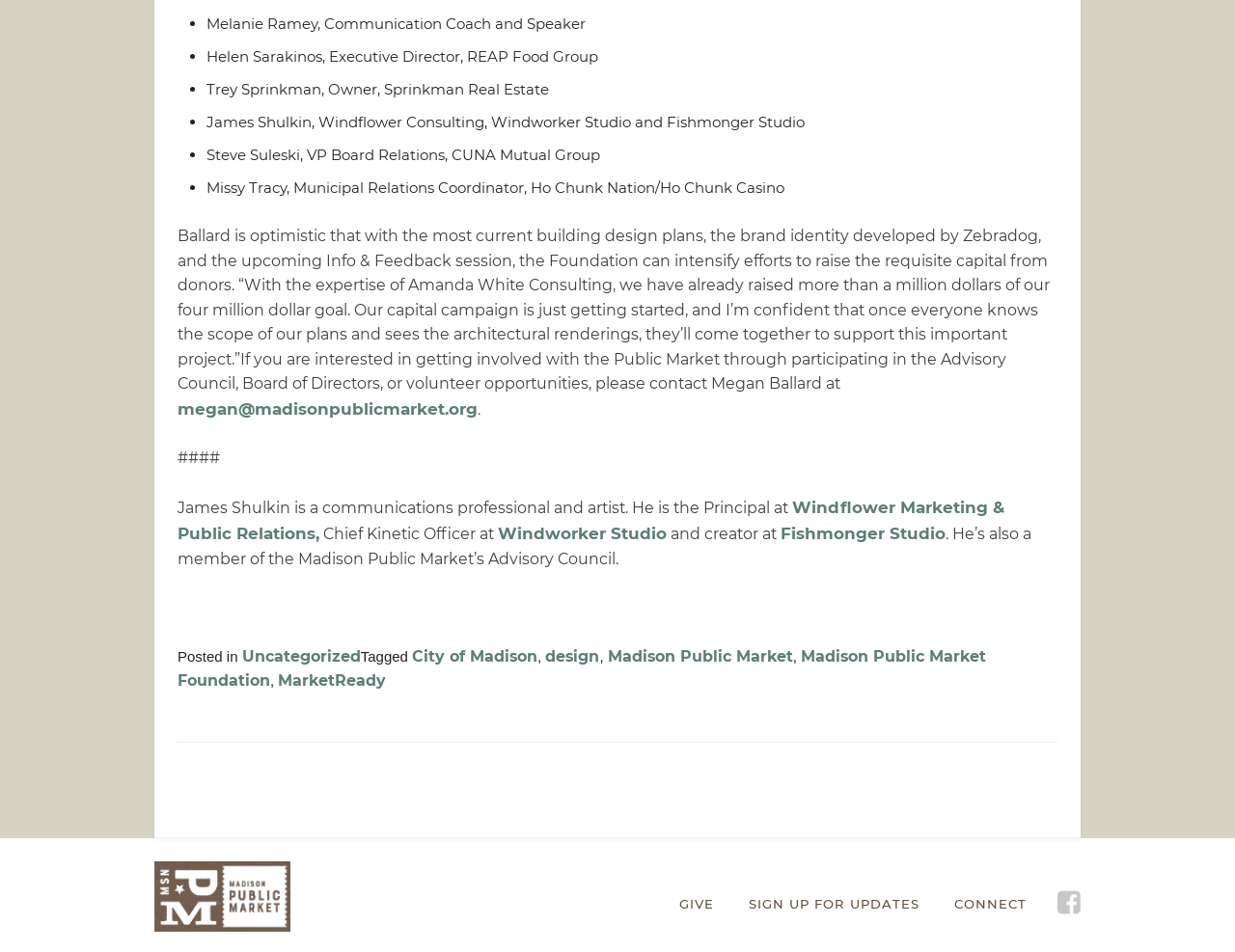Can you find the bounding box coordinates for the element to click on to achieve the instruction: "Visit the Facebook page of Friends of the Madison Public Market"?

[0.831, 0.904, 0.875, 0.96]